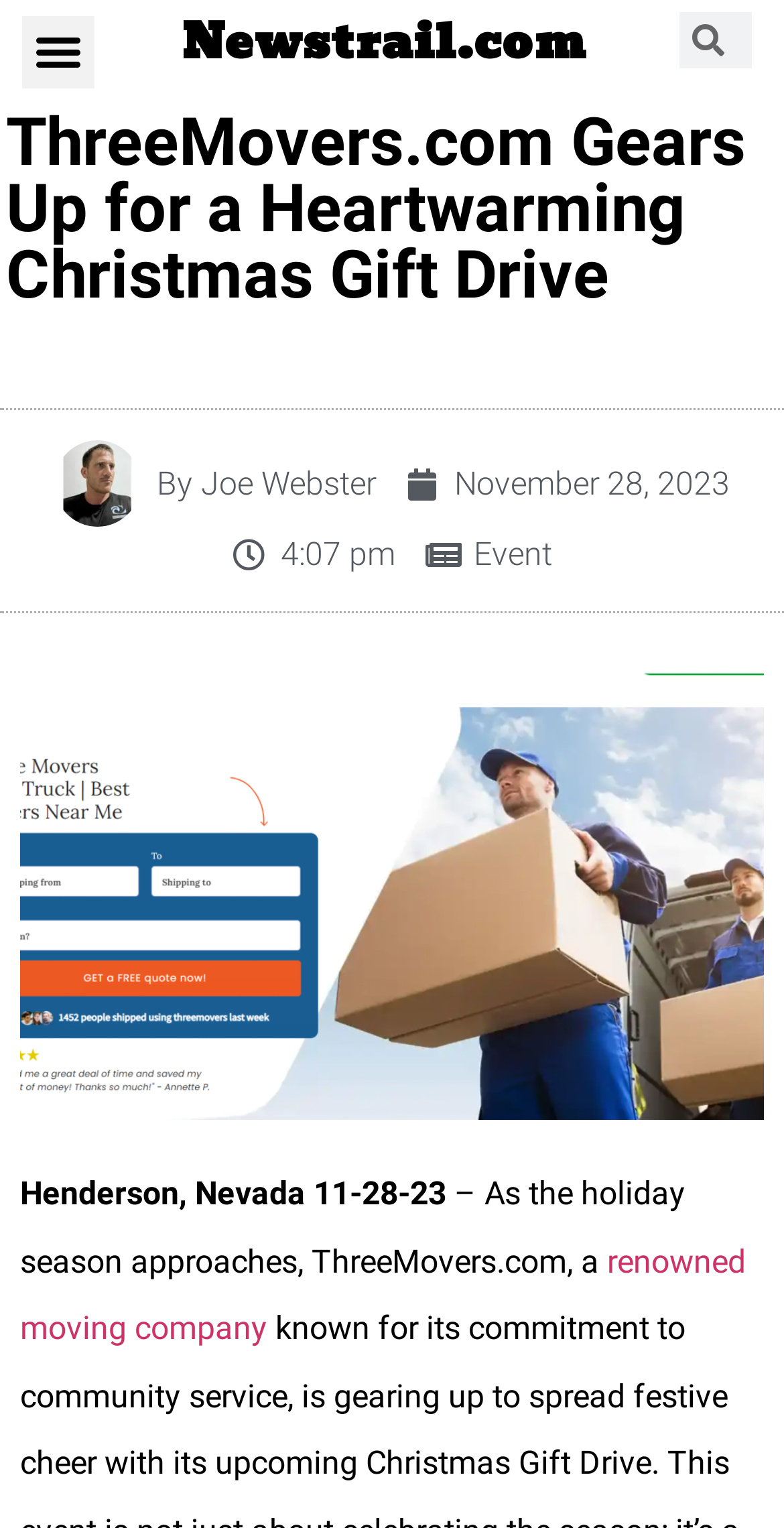Please provide a one-word or phrase answer to the question: 
What is the date of the event?

November 28, 2023